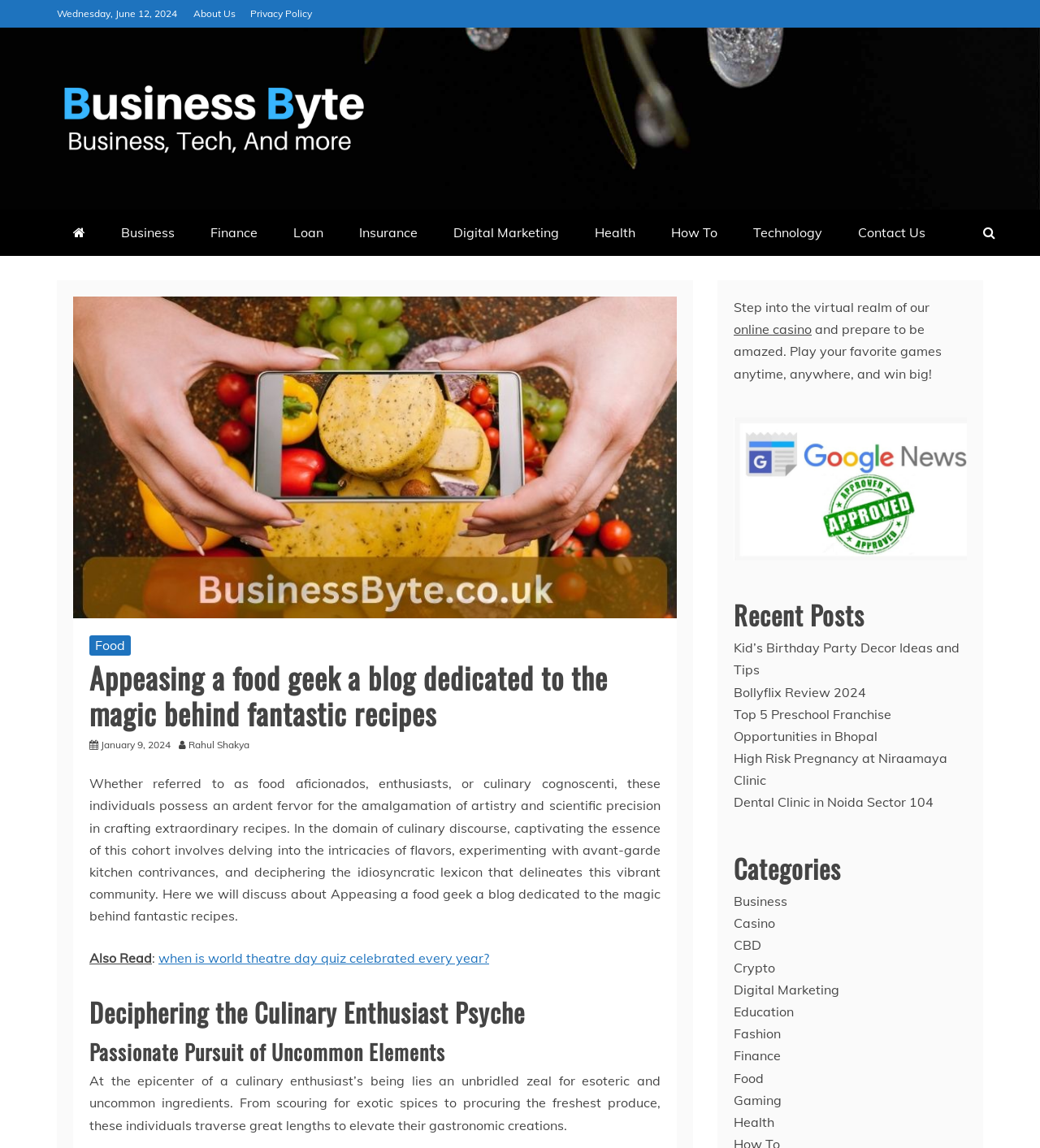Find the bounding box coordinates of the clickable region needed to perform the following instruction: "View the recent post about Kid’s Birthday Party Decor Ideas and Tips". The coordinates should be provided as four float numbers between 0 and 1, i.e., [left, top, right, bottom].

[0.705, 0.557, 0.923, 0.59]